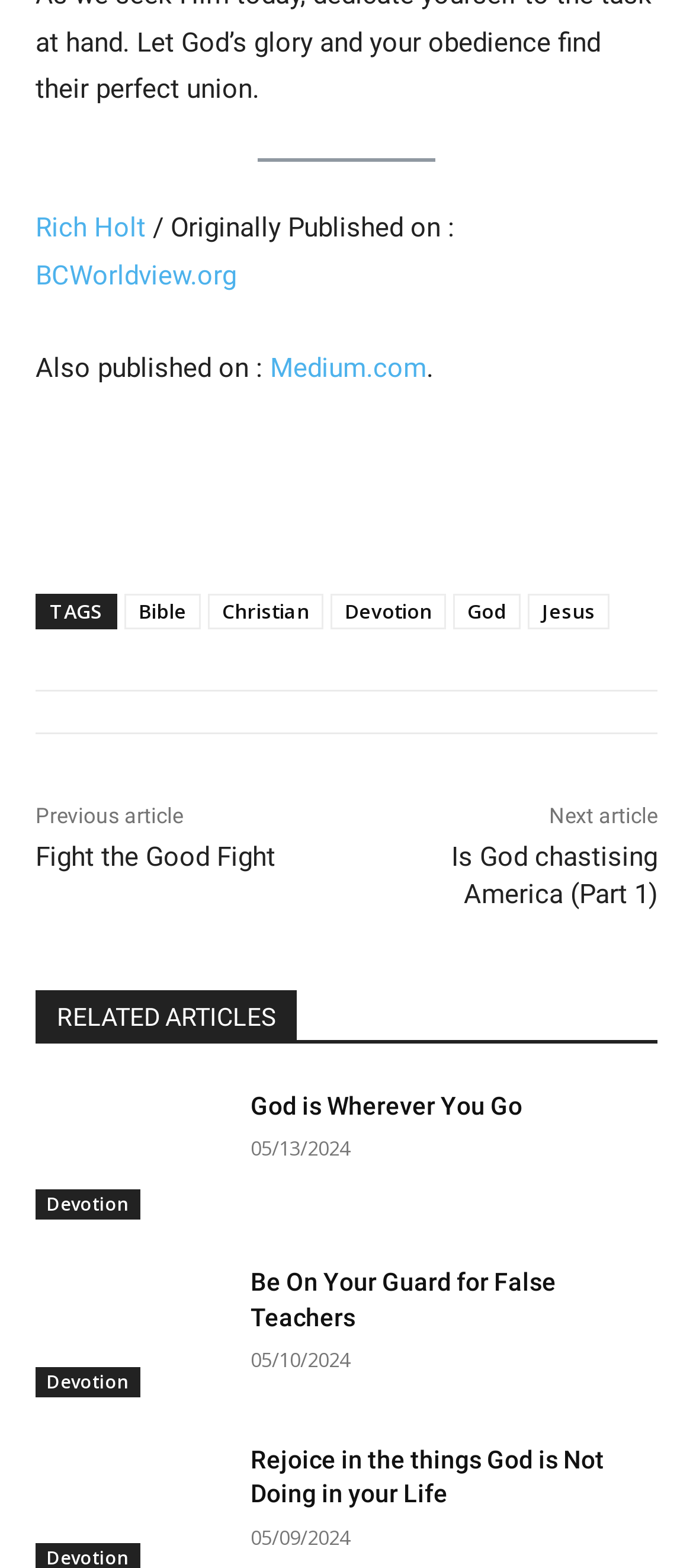Determine the bounding box coordinates of the region to click in order to accomplish the following instruction: "Check the article 'Rejoice in the things God is Not Doing in your Life'". Provide the coordinates as four float numbers between 0 and 1, specifically [left, top, right, bottom].

[0.362, 0.92, 0.949, 0.965]